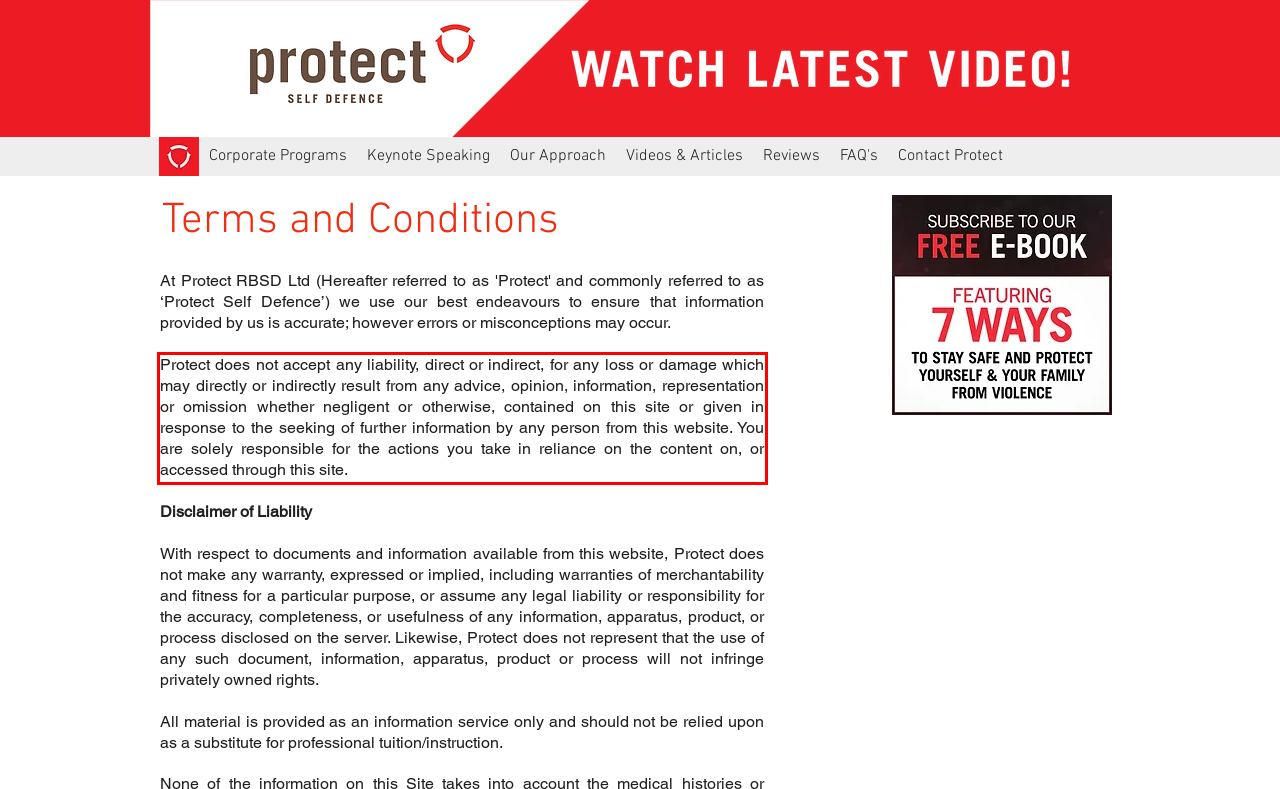You are given a screenshot with a red rectangle. Identify and extract the text within this red bounding box using OCR.

Protect does not accept any liability, direct or indirect, for any loss or damage which may directly or indirectly result from any advice, opinion, information, representation or omission whether negligent or otherwise, contained on this site or given in response to the seeking of further information by any person from this website. You are solely responsible for the actions you take in reliance on the content on, or accessed through this site.